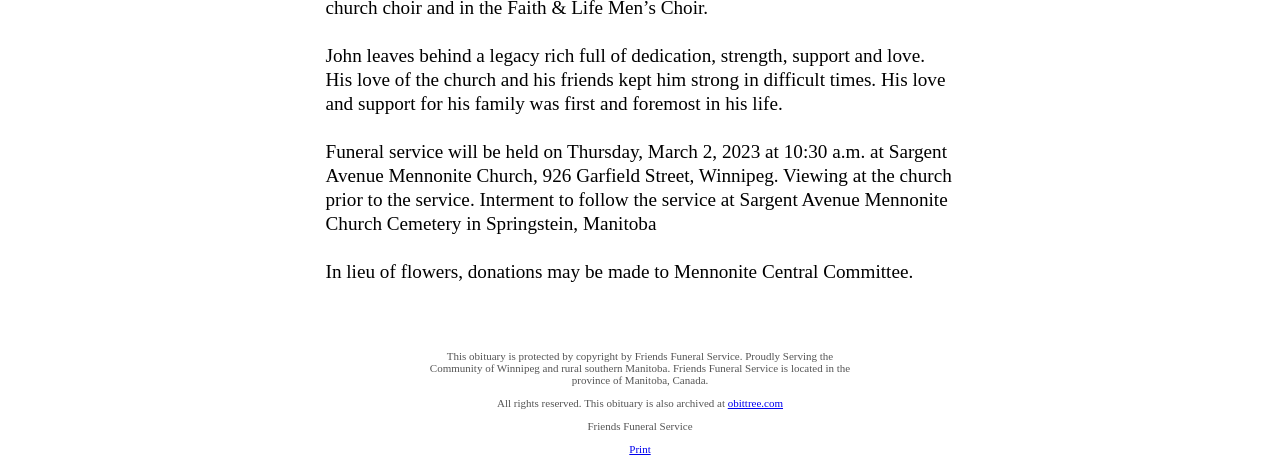What is the alternative to sending flowers?
Please answer the question as detailed as possible based on the image.

The StaticText element with the bounding box coordinates [0.254, 0.561, 0.713, 0.606] contains the text 'In lieu of flowers, donations may be made to Mennonite Central Committee.', which suggests that instead of sending flowers, donations can be made to Mennonite Central Committee.